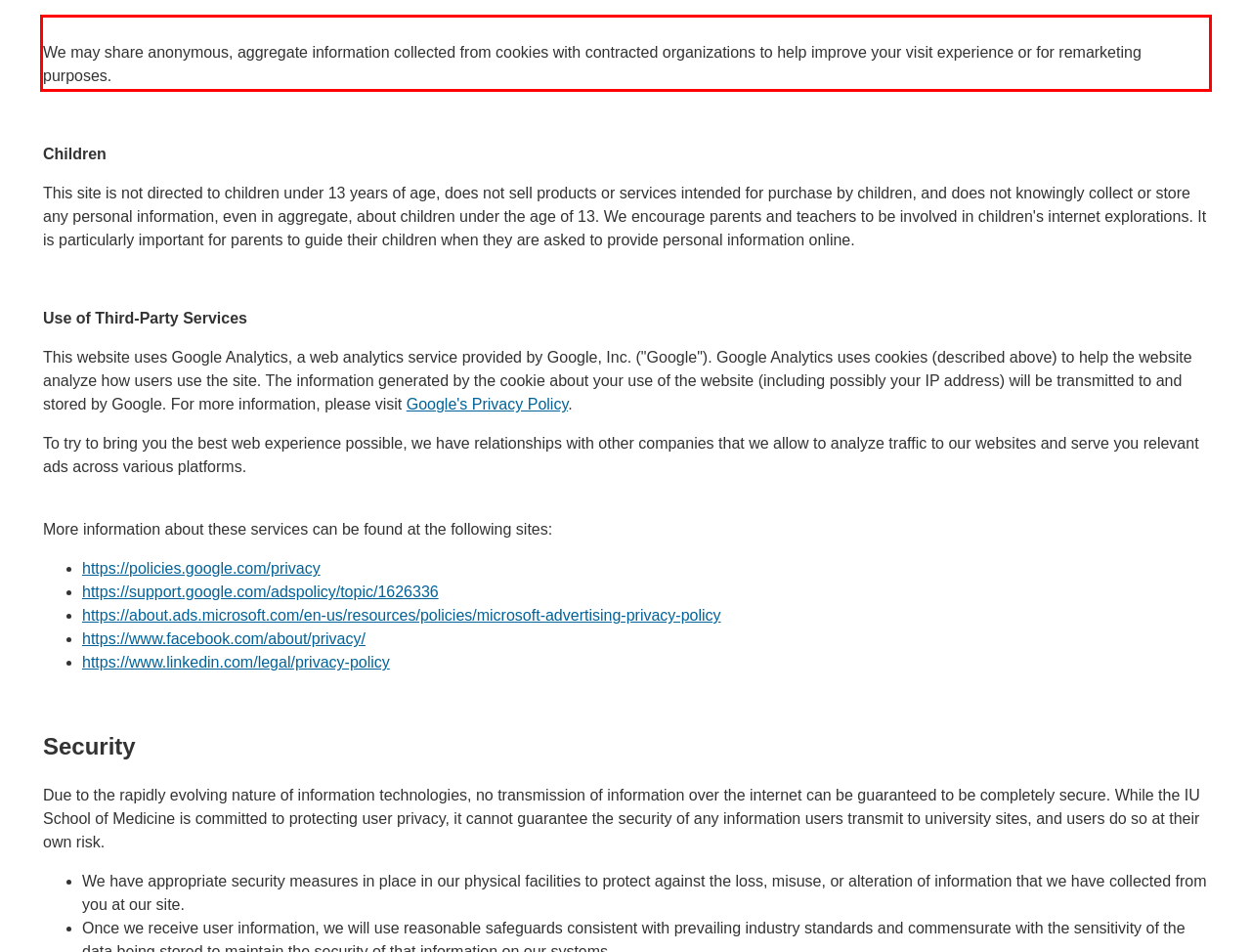Please examine the webpage screenshot containing a red bounding box and use OCR to recognize and output the text inside the red bounding box.

We may share anonymous, aggregate information collected from cookies with contracted organizations to help improve your visit experience or for remarketing purposes.